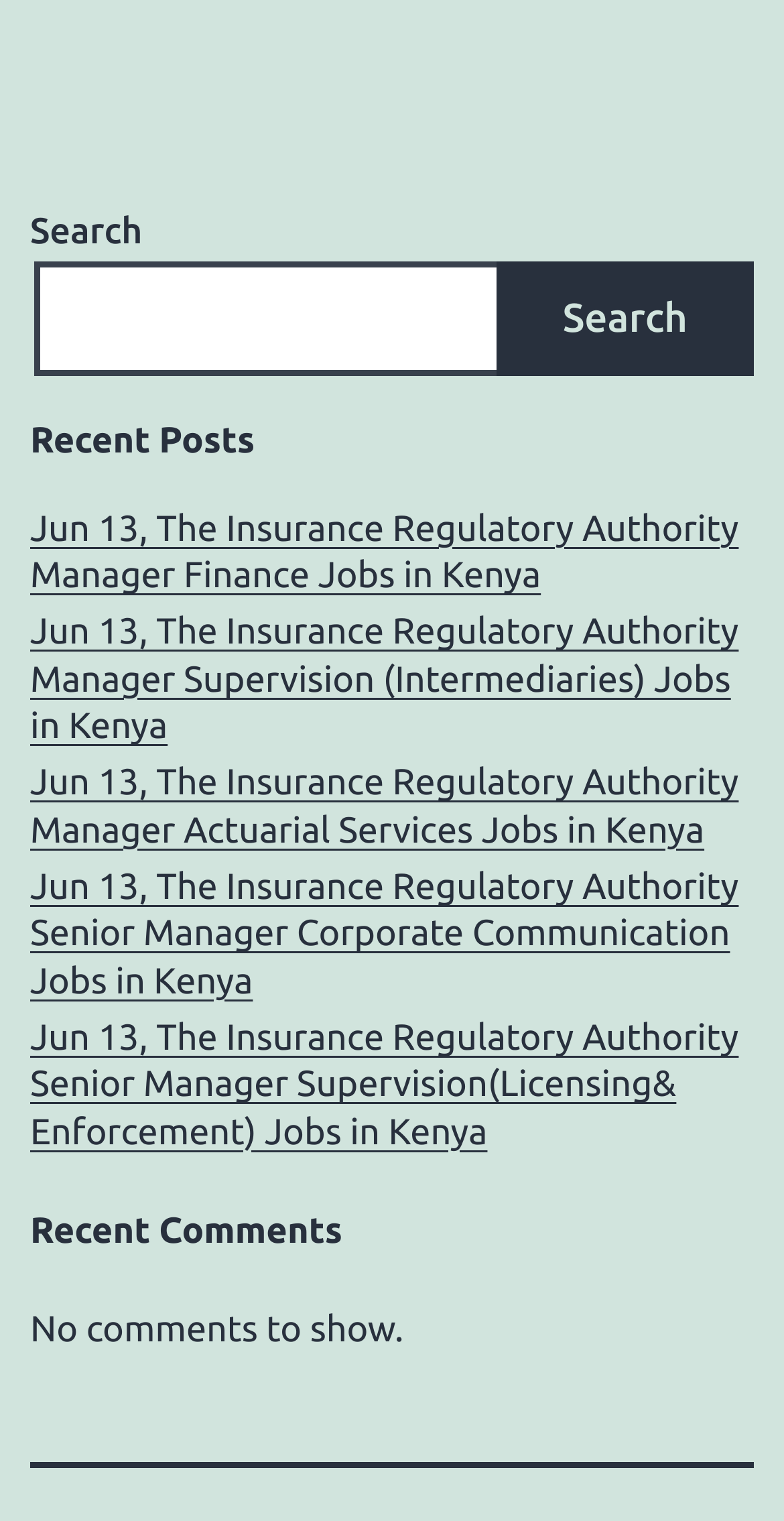How many job posts are listed?
Please ensure your answer to the question is detailed and covers all necessary aspects.

I can count the number of job posts by looking at the links with dates and job titles, such as 'Jun 13, The Insurance Regulatory Authority Manager Finance Jobs in Kenya'. There are 5 of these links.